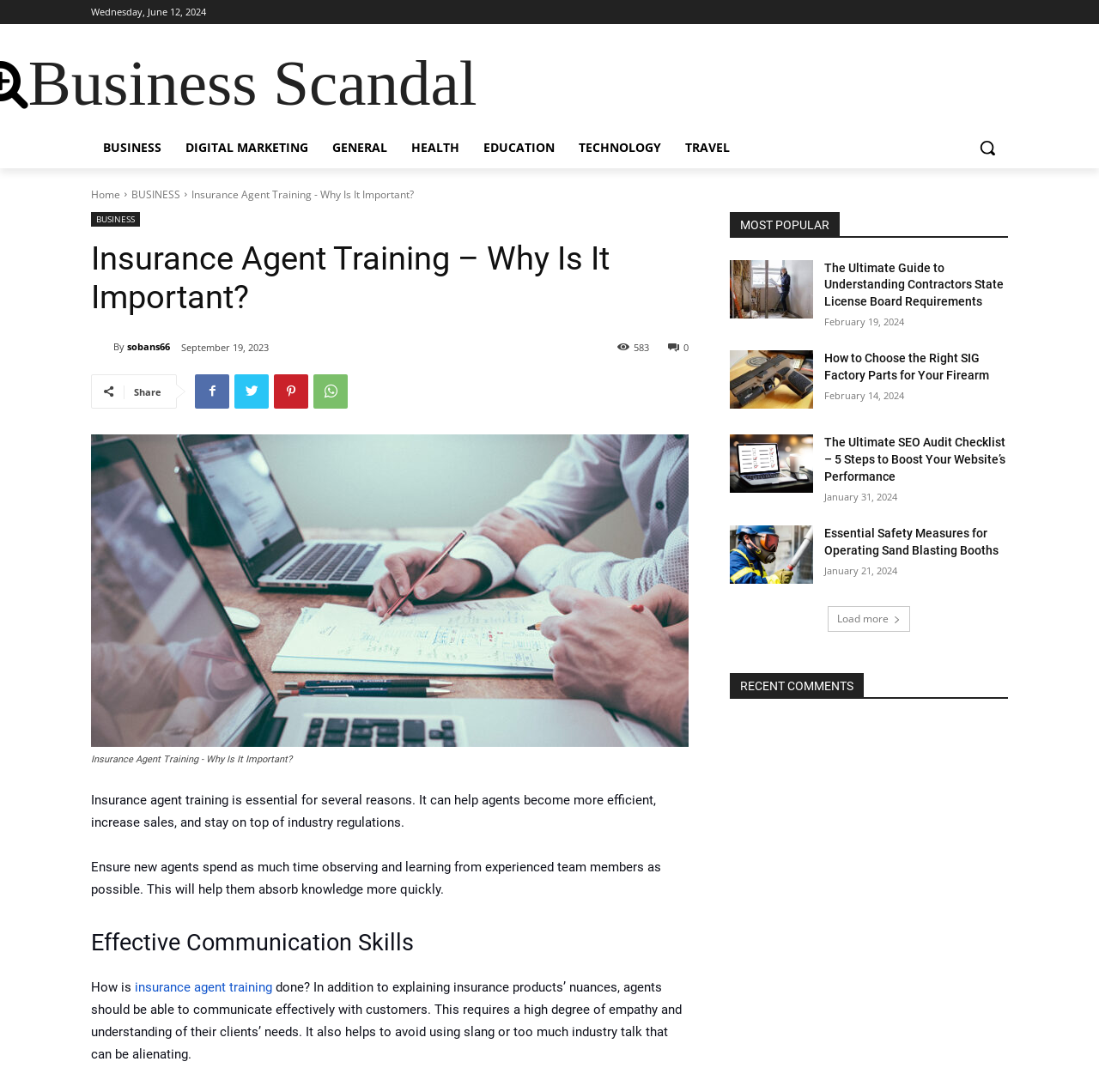Identify the bounding box coordinates of the HTML element based on this description: "parent_node: By title="sobans66"".

[0.083, 0.31, 0.103, 0.326]